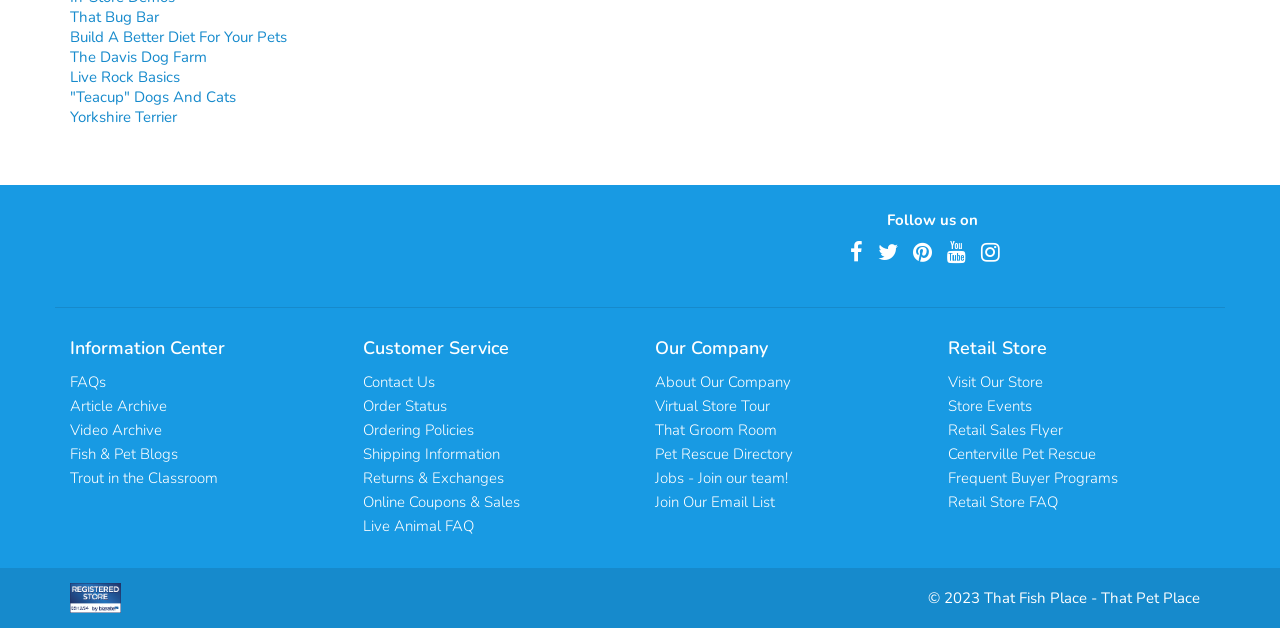What is the last link in the 'Information Center' section?
Please answer the question with a detailed response using the information from the screenshot.

I looked at the links under the 'Information Center' heading and found that the last link is 'Trout in the Classroom', which is located at the bottom of the section.